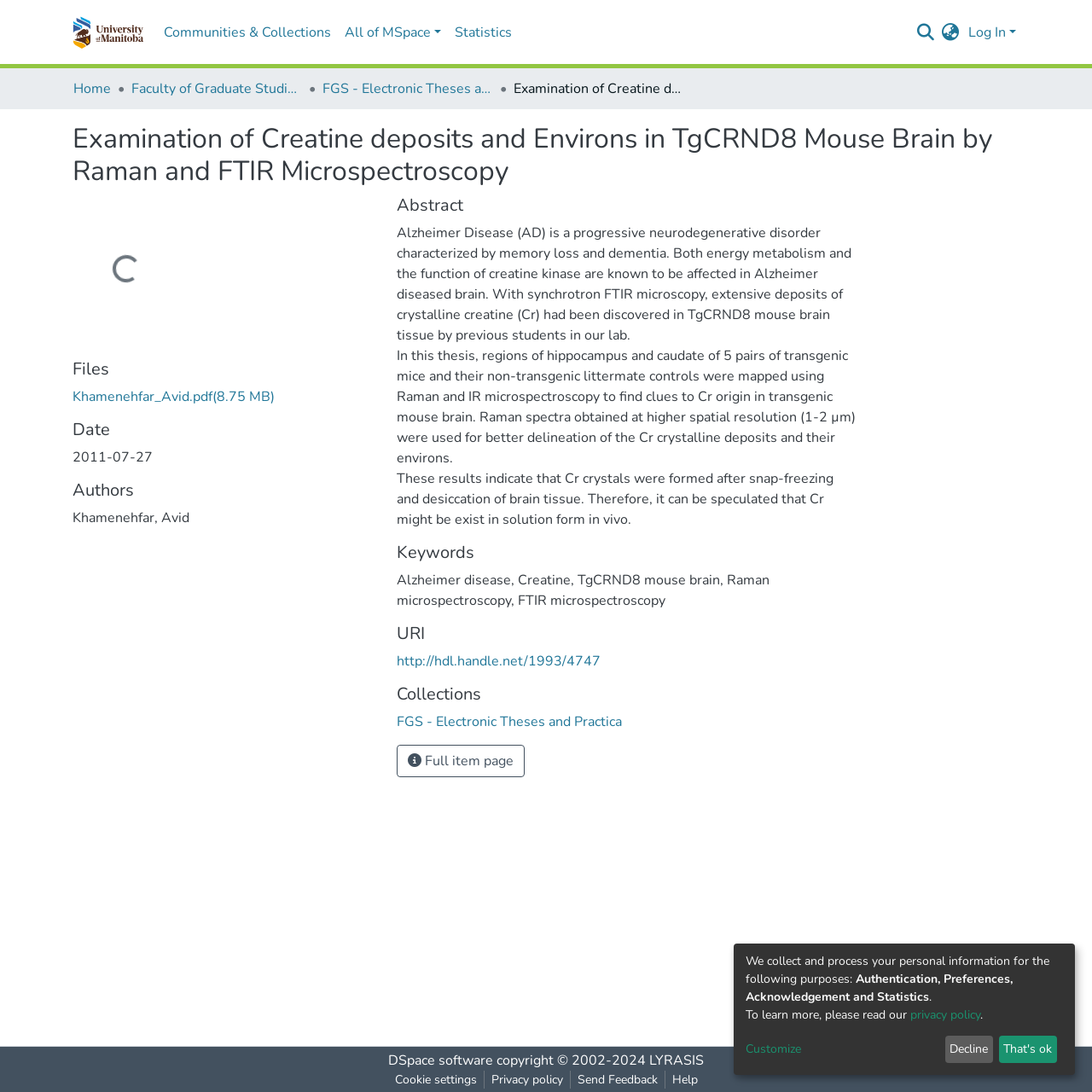What is the collection of this thesis?
Please use the image to deliver a detailed and complete answer.

I found the answer by looking at the 'Collections' section of the webpage, where the collection 'FGS - Electronic Theses and Practica' is explicitly stated.